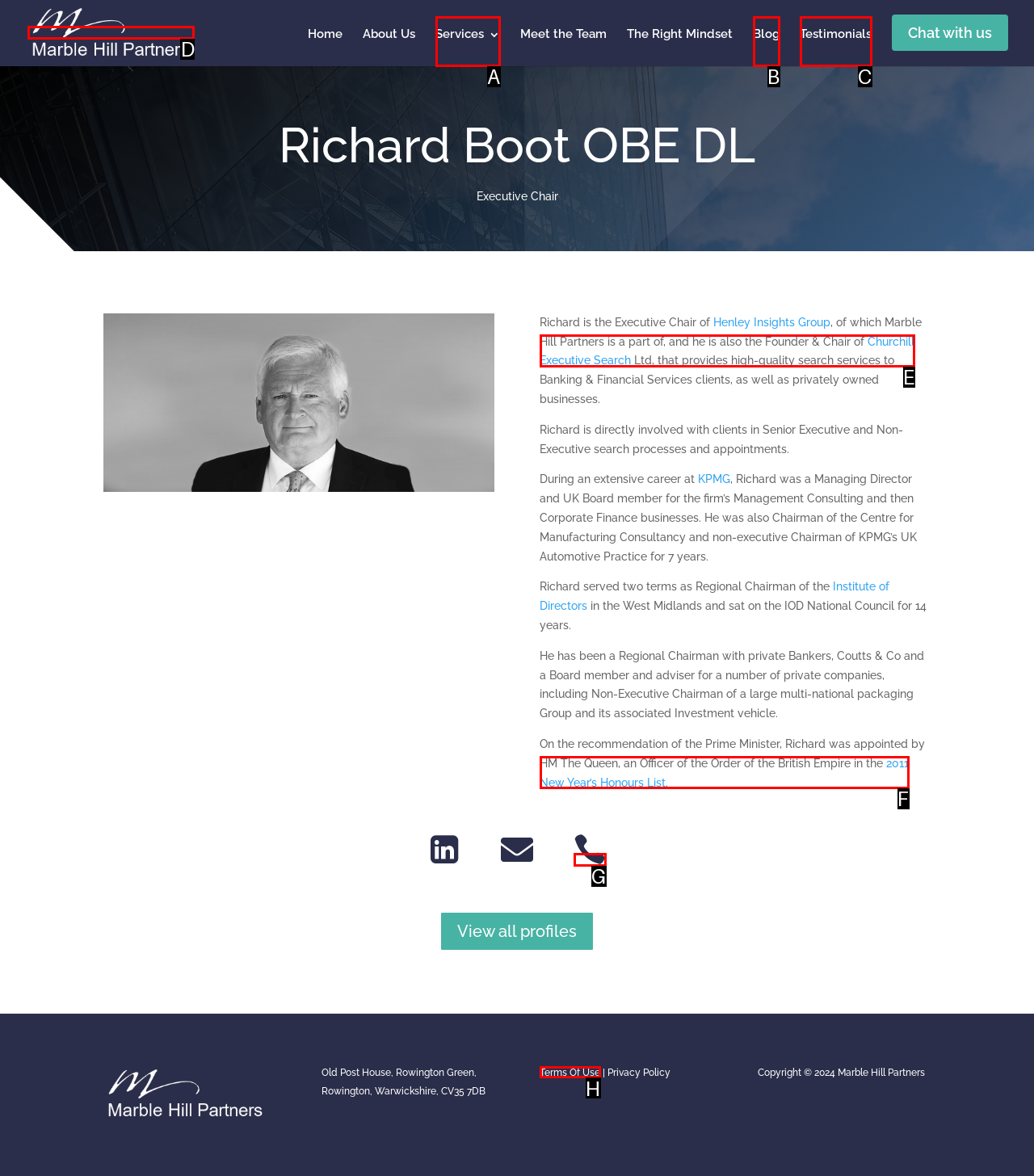Which option should I select to accomplish the task: Learn more about Marble Hill Partners? Respond with the corresponding letter from the given choices.

D